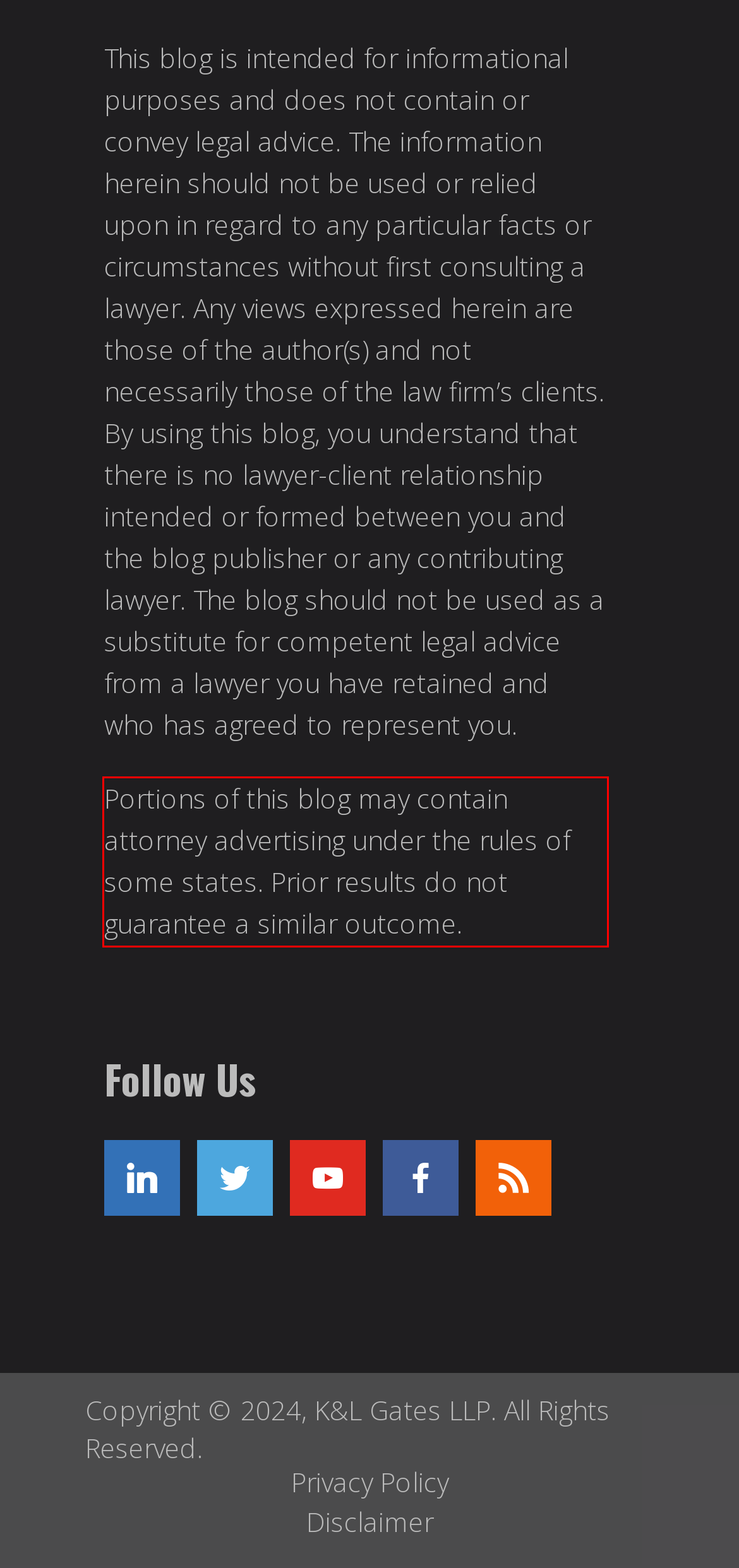Extract and provide the text found inside the red rectangle in the screenshot of the webpage.

Portions of this blog may contain attorney advertising under the rules of some states. Prior results do not guarantee a similar outcome.